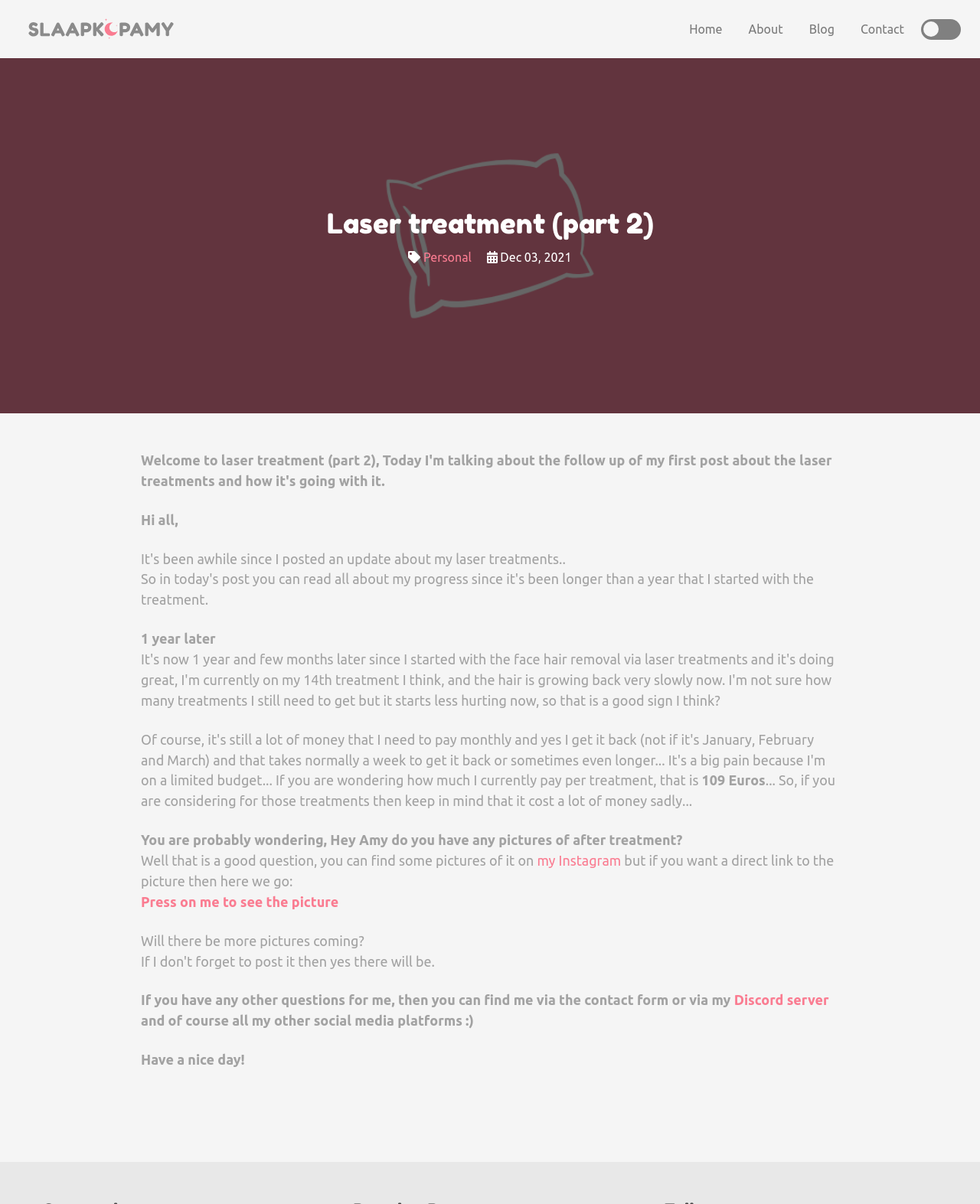Identify the bounding box coordinates of the element that should be clicked to fulfill this task: "check out my Instagram". The coordinates should be provided as four float numbers between 0 and 1, i.e., [left, top, right, bottom].

[0.548, 0.708, 0.634, 0.721]